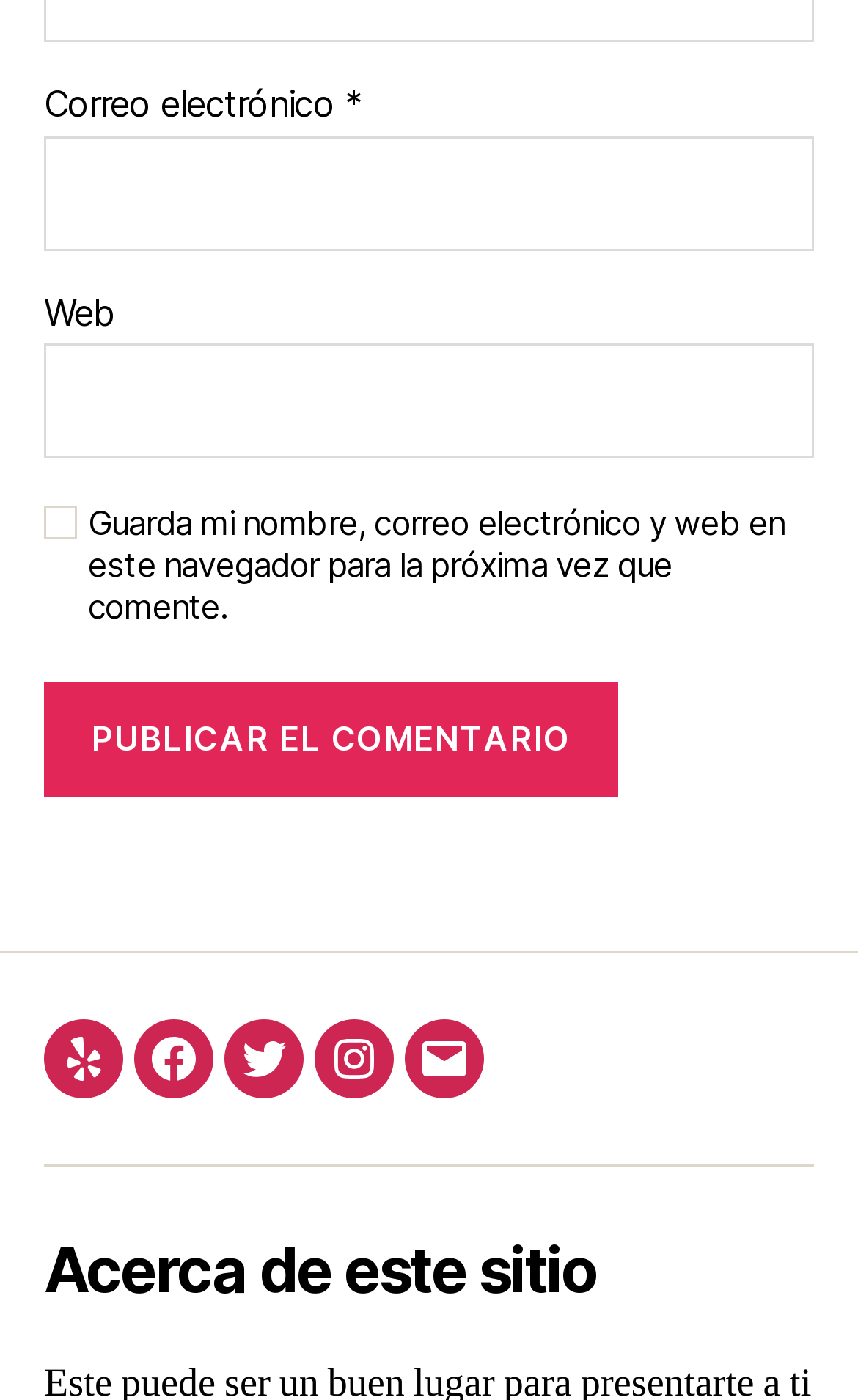Could you locate the bounding box coordinates for the section that should be clicked to accomplish this task: "Post a comment".

[0.051, 0.488, 0.721, 0.569]